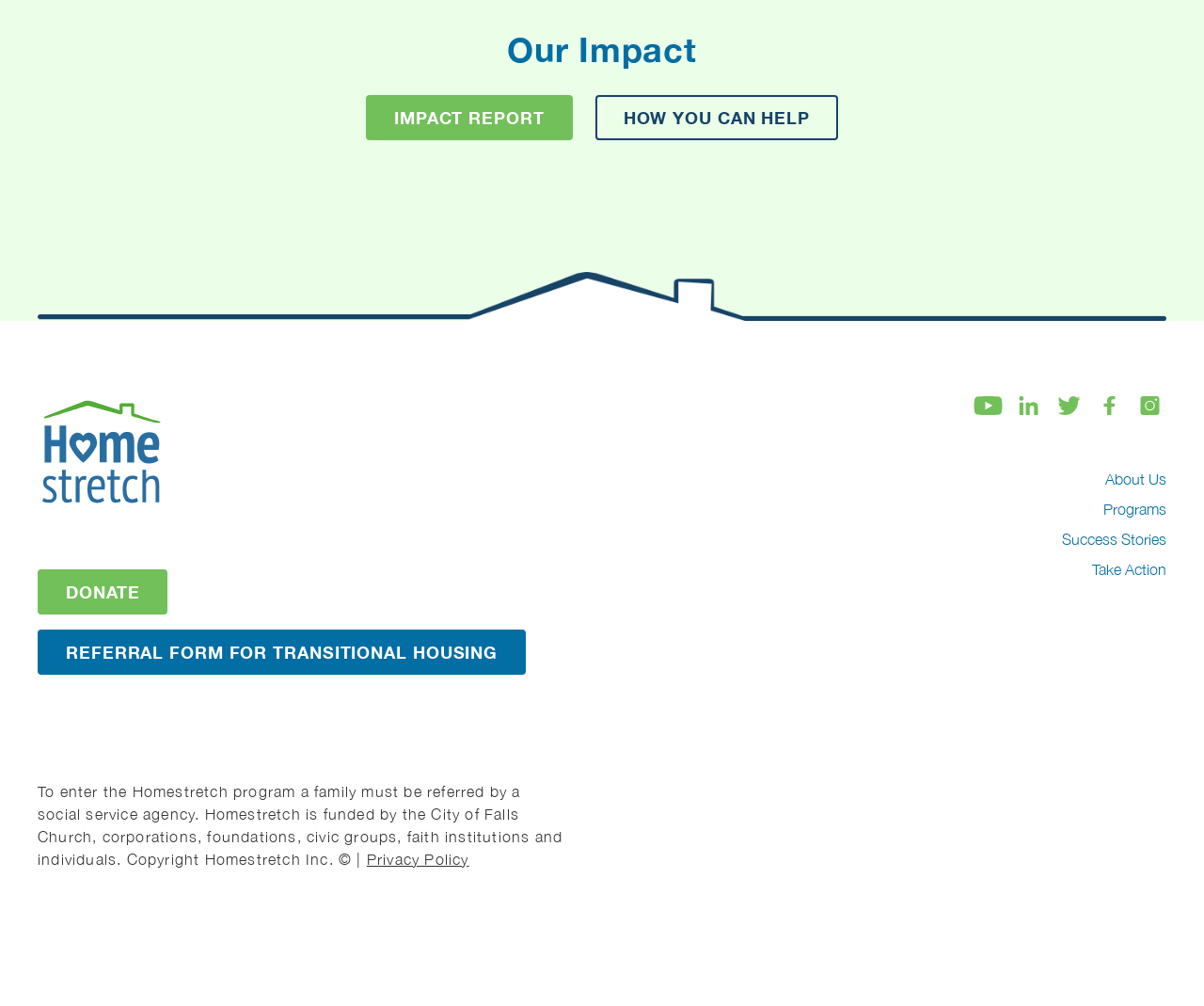Please find the bounding box coordinates of the element that you should click to achieve the following instruction: "Click on the 'IMPACT REPORT' link". The coordinates should be presented as four float numbers between 0 and 1: [left, top, right, bottom].

[0.304, 0.094, 0.476, 0.139]